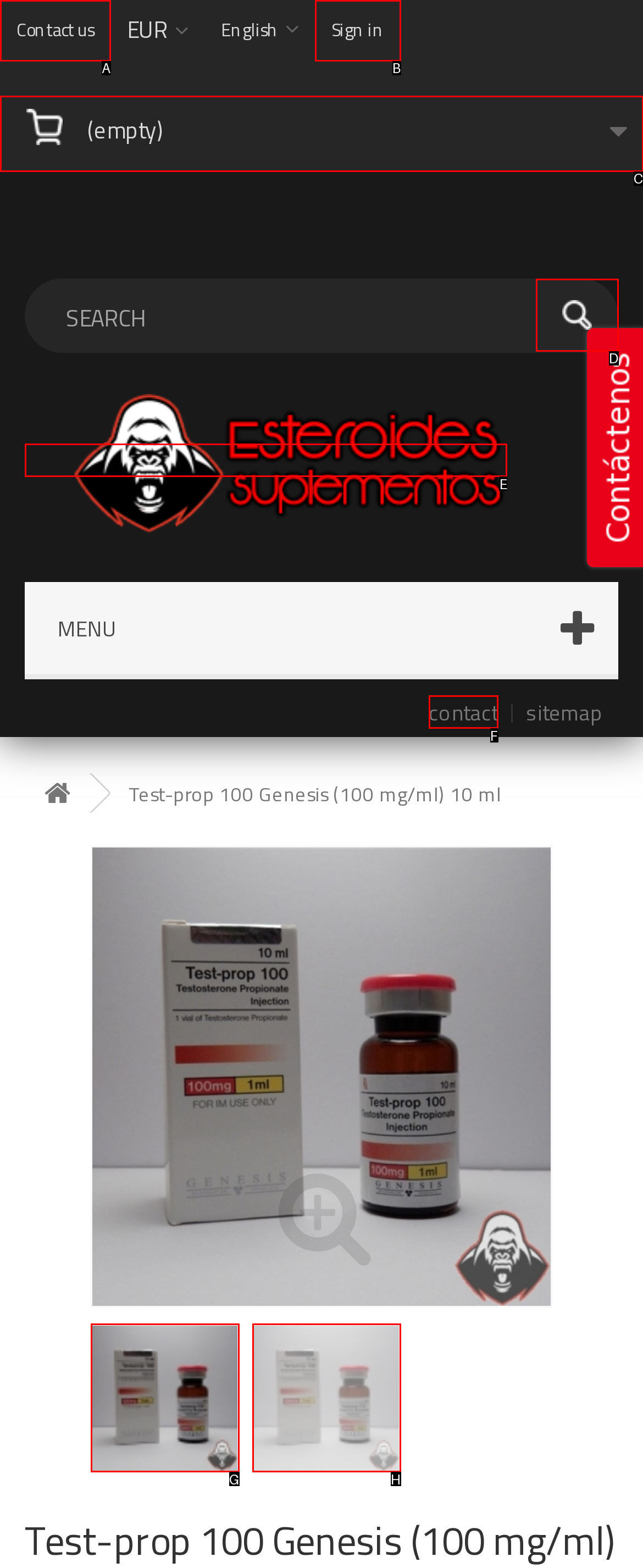Match the description: contact to the appropriate HTML element. Respond with the letter of your selected option.

F